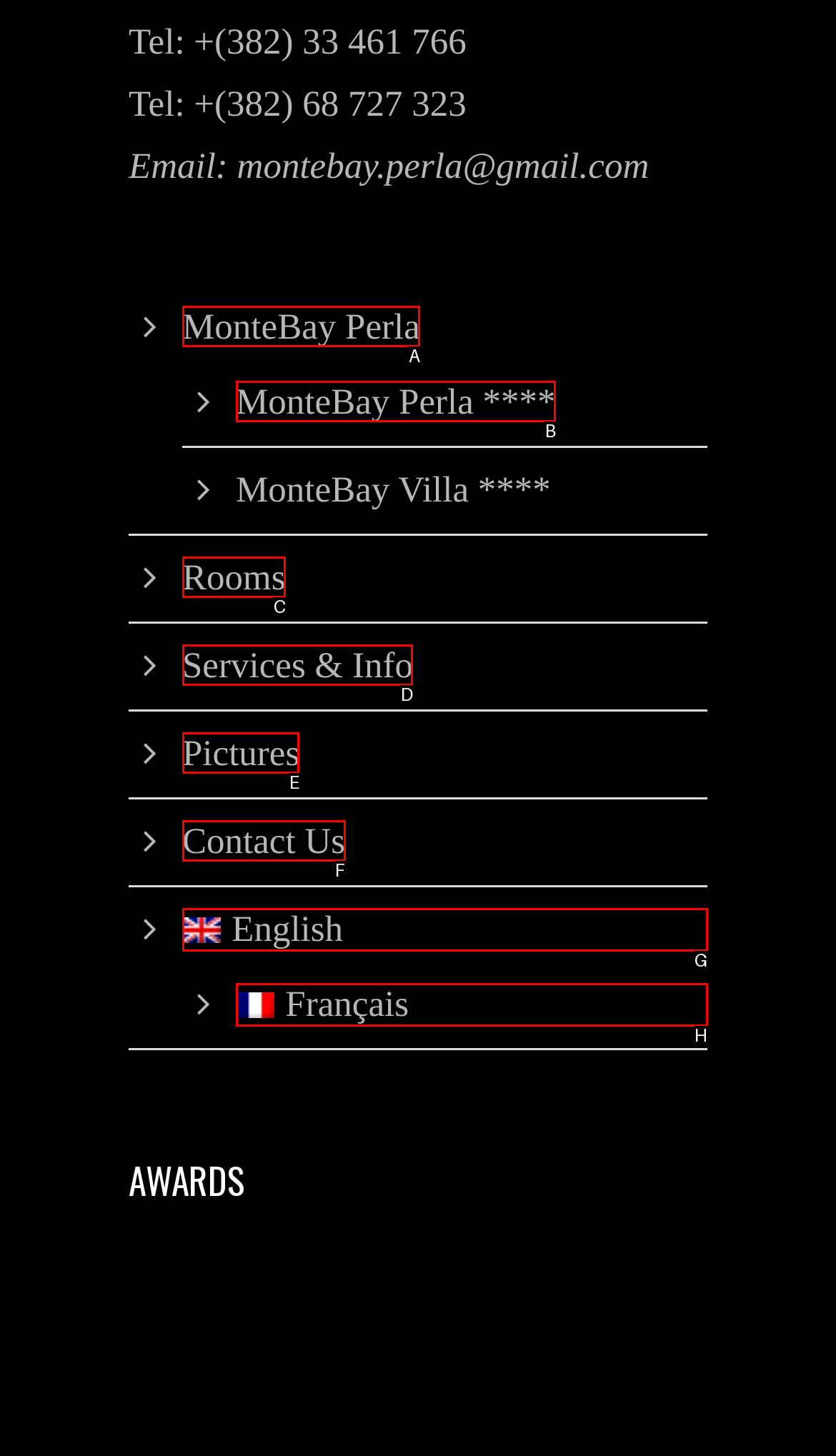To complete the task: View pictures, which option should I click? Answer with the appropriate letter from the provided choices.

E